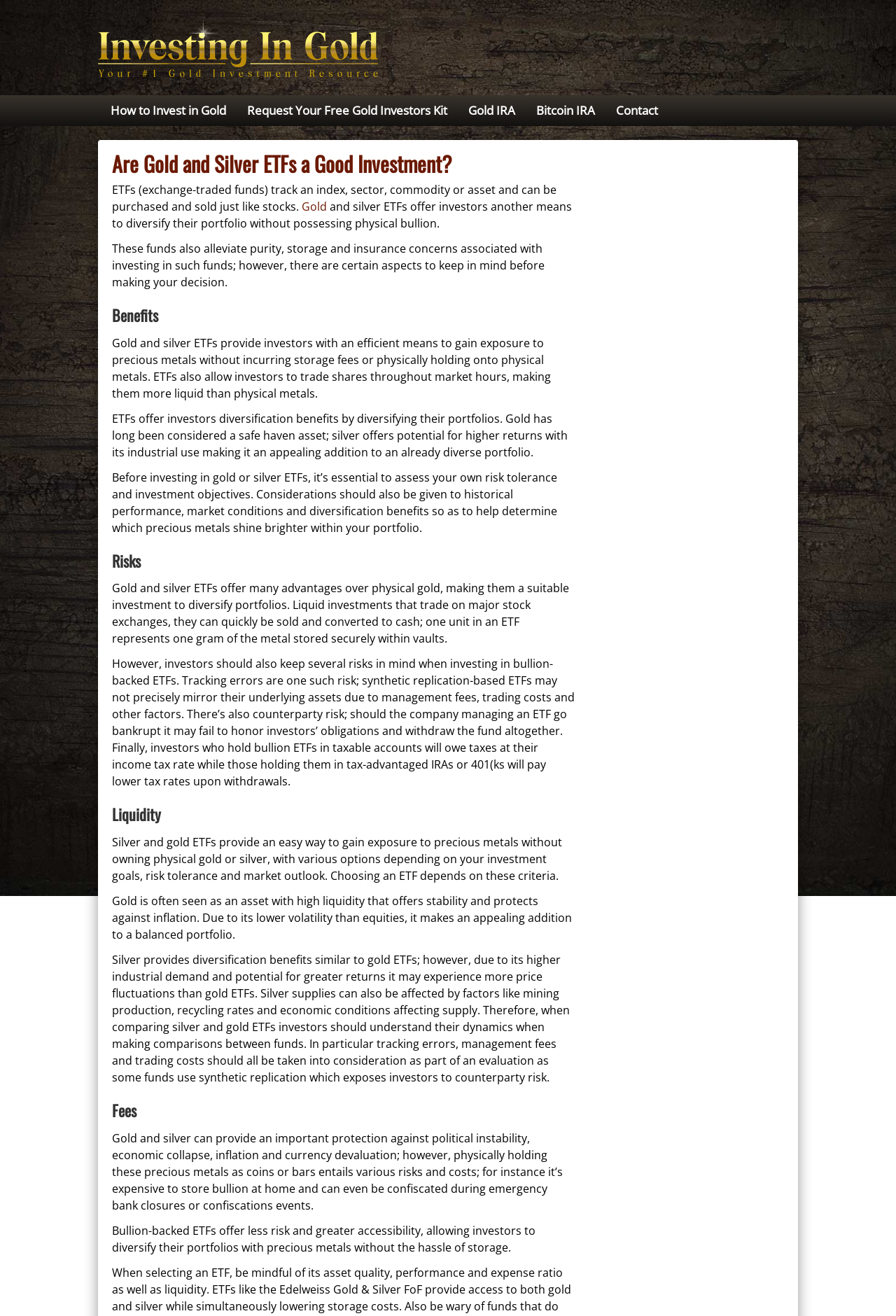Can you give a detailed response to the following question using the information from the image? What is a benefit of gold ETFs?

According to the webpage, one of the benefits of gold ETFs is that they offer investors diversification benefits by diversifying their portfolios, as gold has long been considered a safe-haven asset.